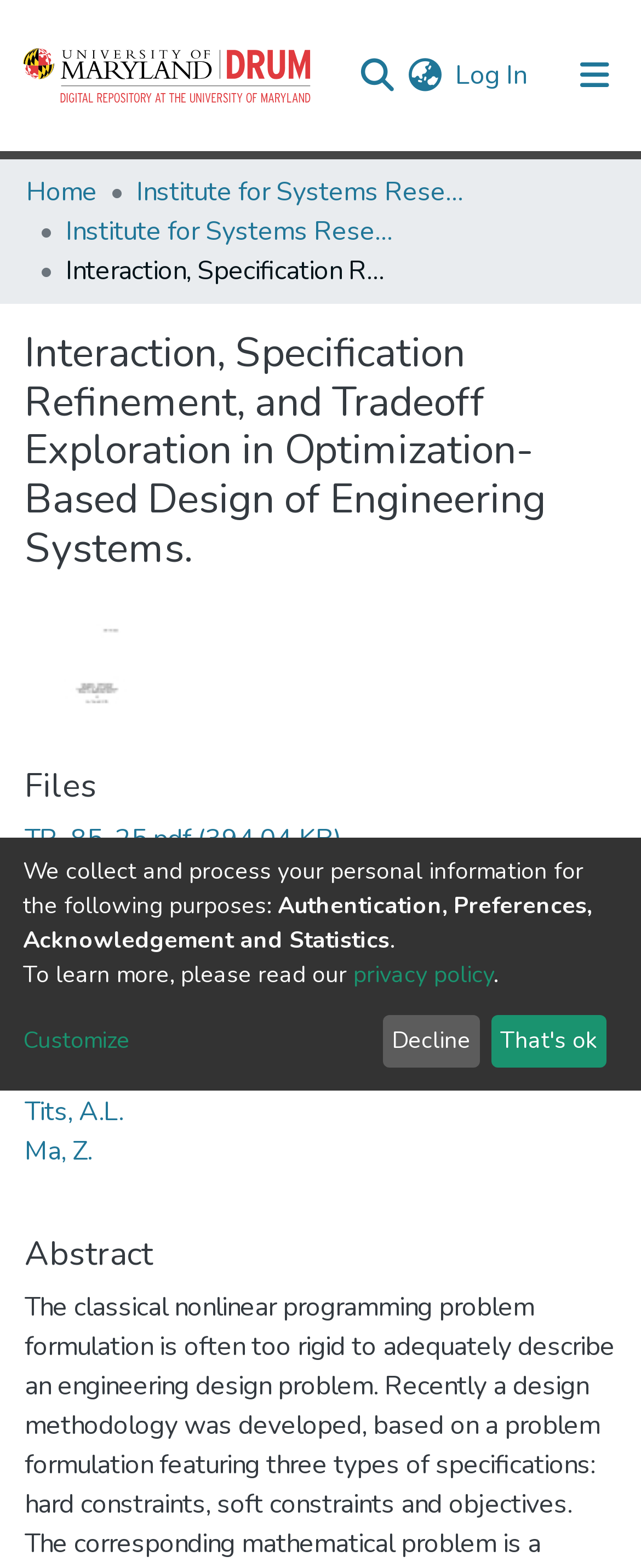What is the year of publication of this technical report?
Look at the webpage screenshot and answer the question with a detailed explanation.

I found the answer by looking at the 'Date' section, where I saw a static text with the year '1985'. This indicates that the technical report was published in 1985.